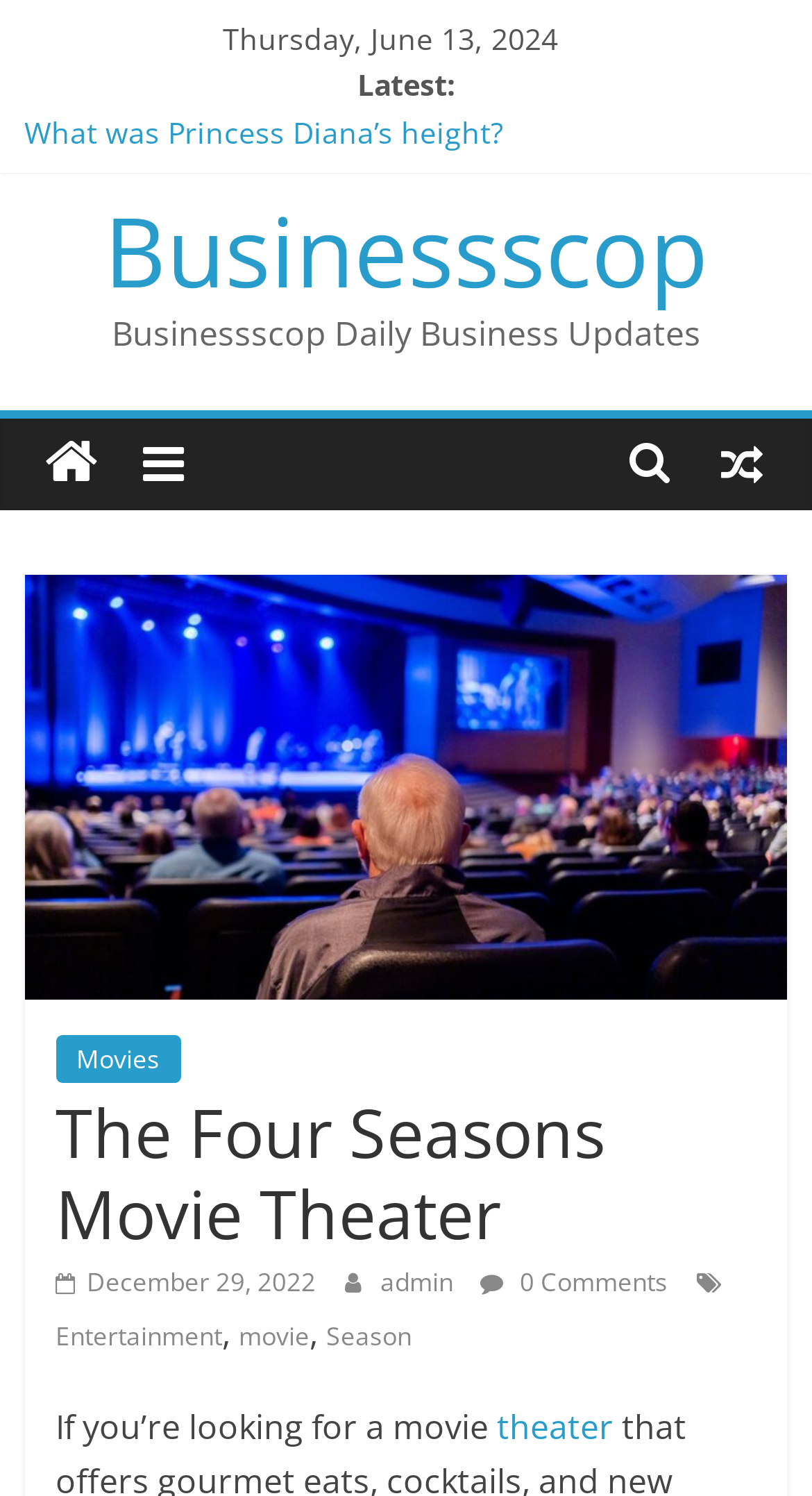What is the category of the article?
Using the visual information, respond with a single word or phrase.

Entertainment